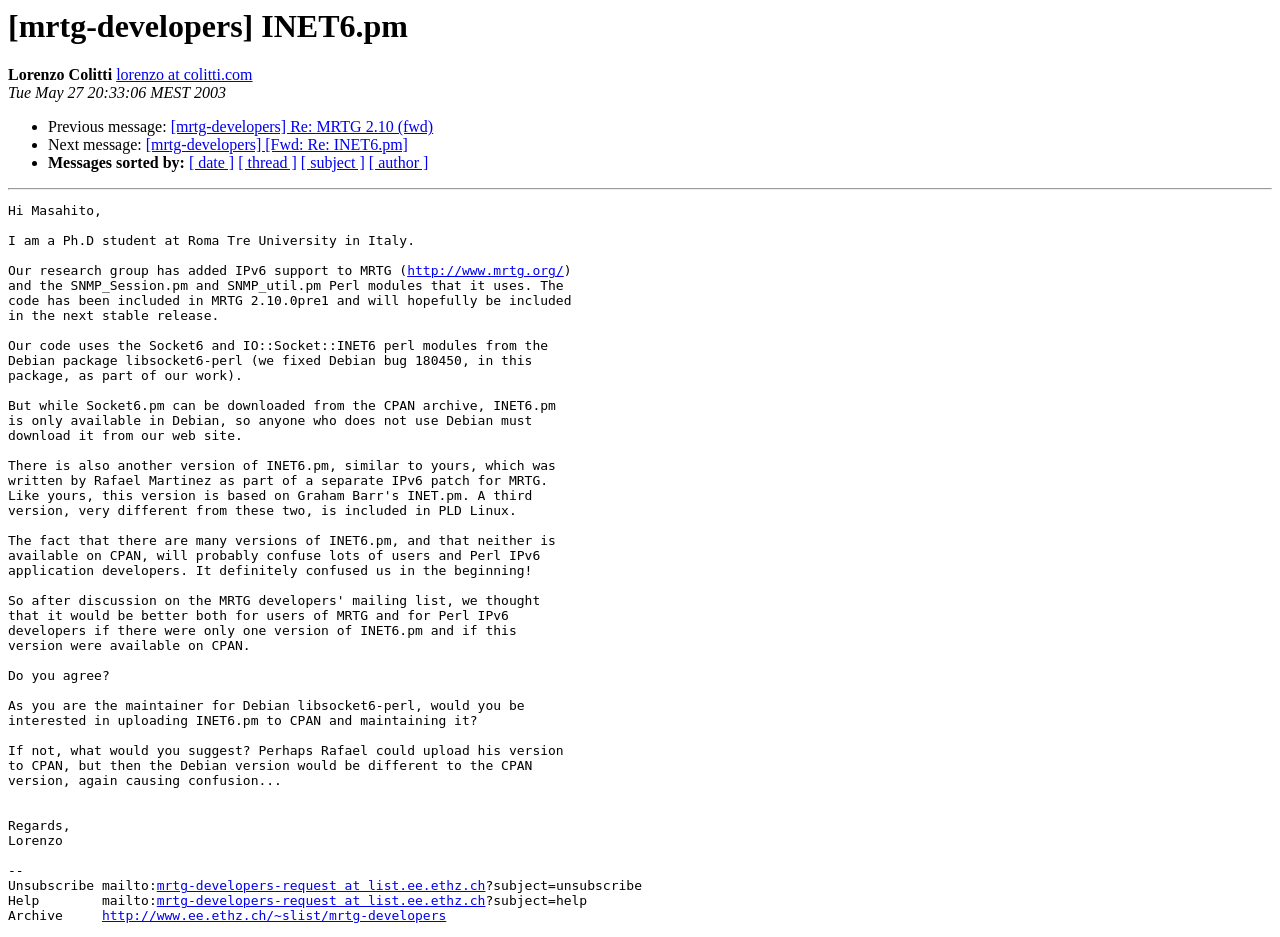Please provide the bounding box coordinates for the element that needs to be clicked to perform the instruction: "Go to previous message". The coordinates must consist of four float numbers between 0 and 1, formatted as [left, top, right, bottom].

[0.133, 0.126, 0.338, 0.145]